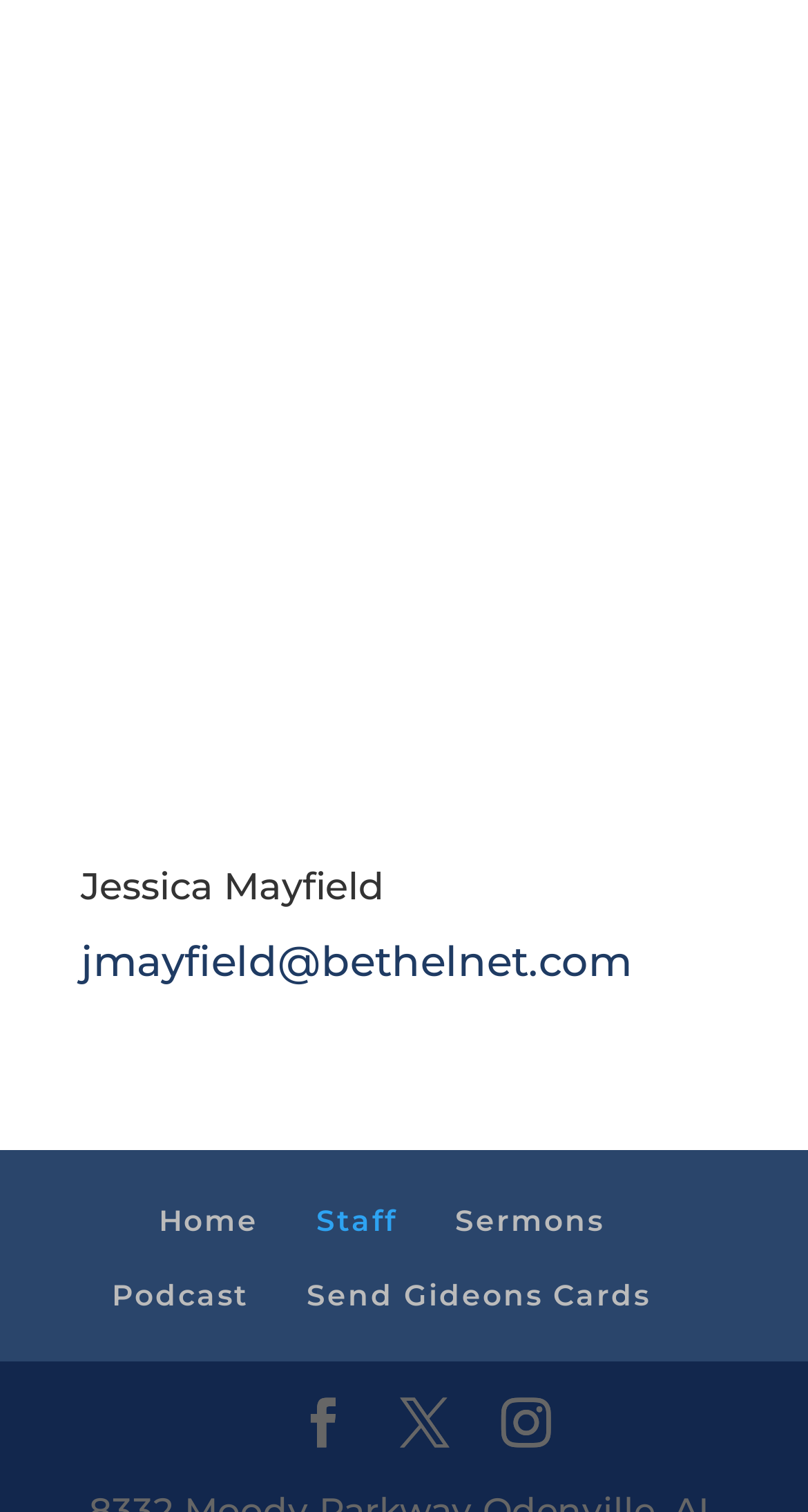What is the name of the person on this webpage?
Based on the image content, provide your answer in one word or a short phrase.

Jessica Mayfield